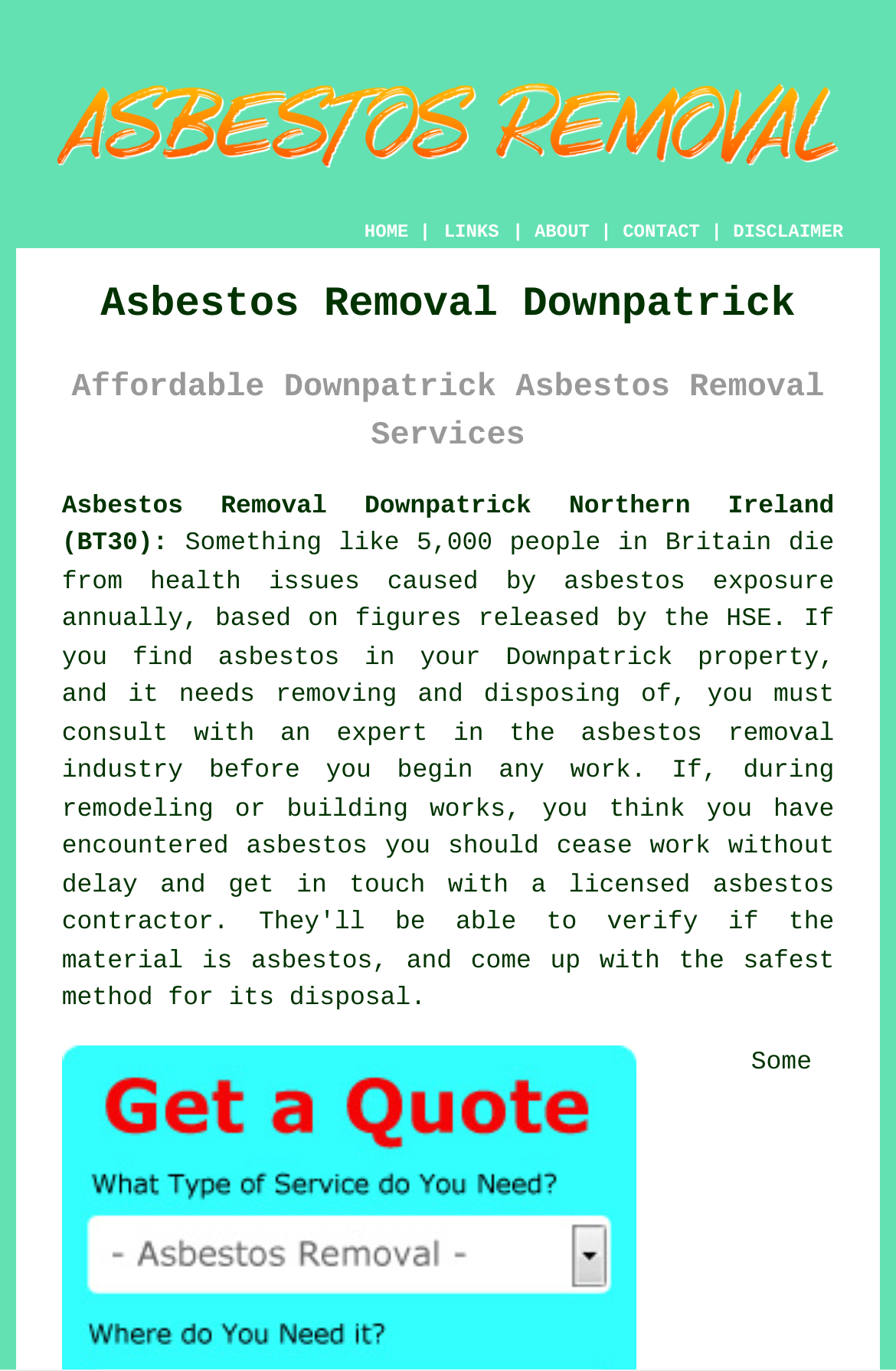How many navigation links are there?
Using the image, answer in one word or phrase.

5